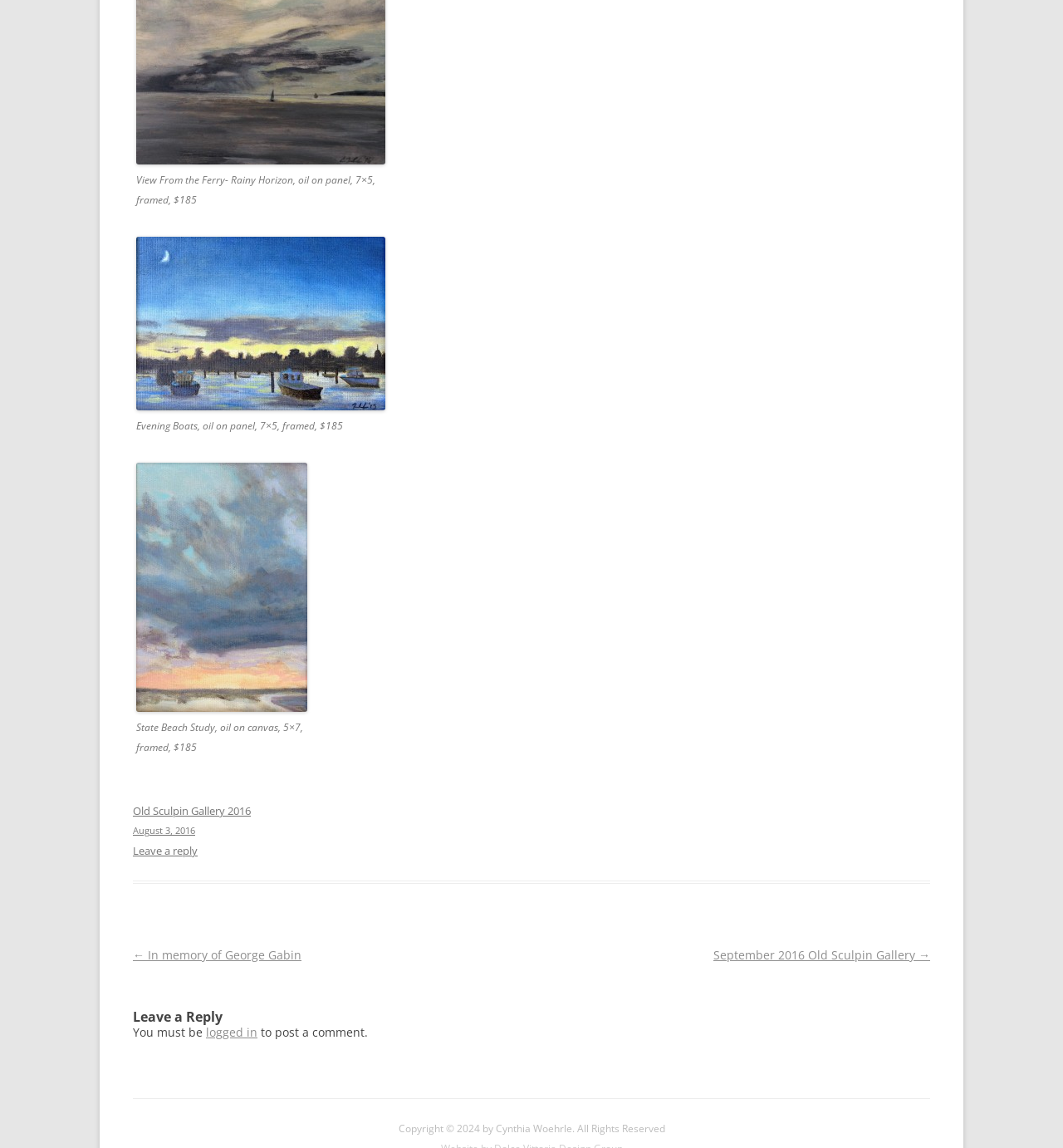What is the price of the 'View From the Ferry- Rainy Horizon' painting?
Please give a detailed and elaborate answer to the question.

The price of the 'View From the Ferry- Rainy Horizon' painting can be found in the text description of the link element with the text 'View From the Ferry- Rainy Horizon, oil on panel, 7x5, framed, $185'.